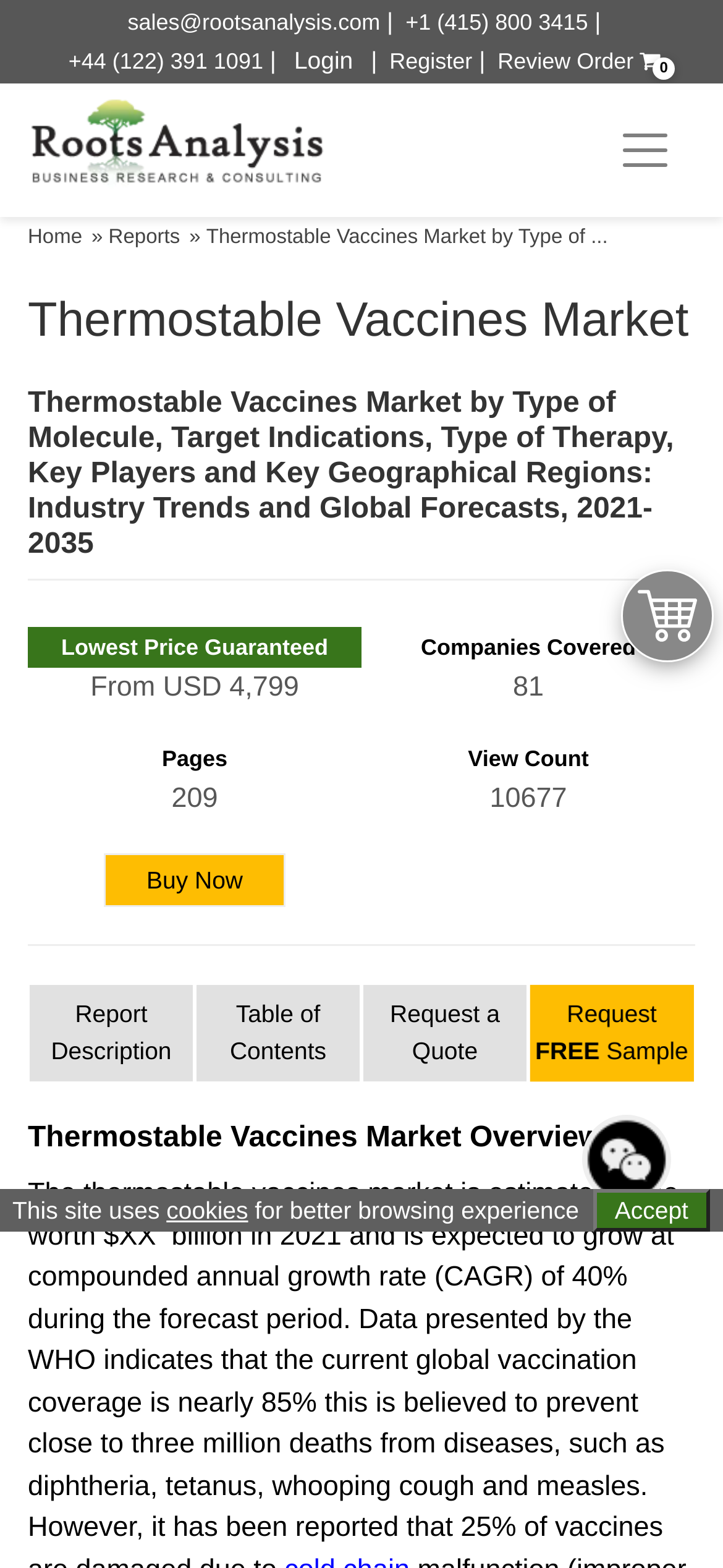Please identify the bounding box coordinates of the element's region that should be clicked to execute the following instruction: "Login". The bounding box coordinates must be four float numbers between 0 and 1, i.e., [left, top, right, bottom].

[0.391, 0.025, 0.504, 0.051]